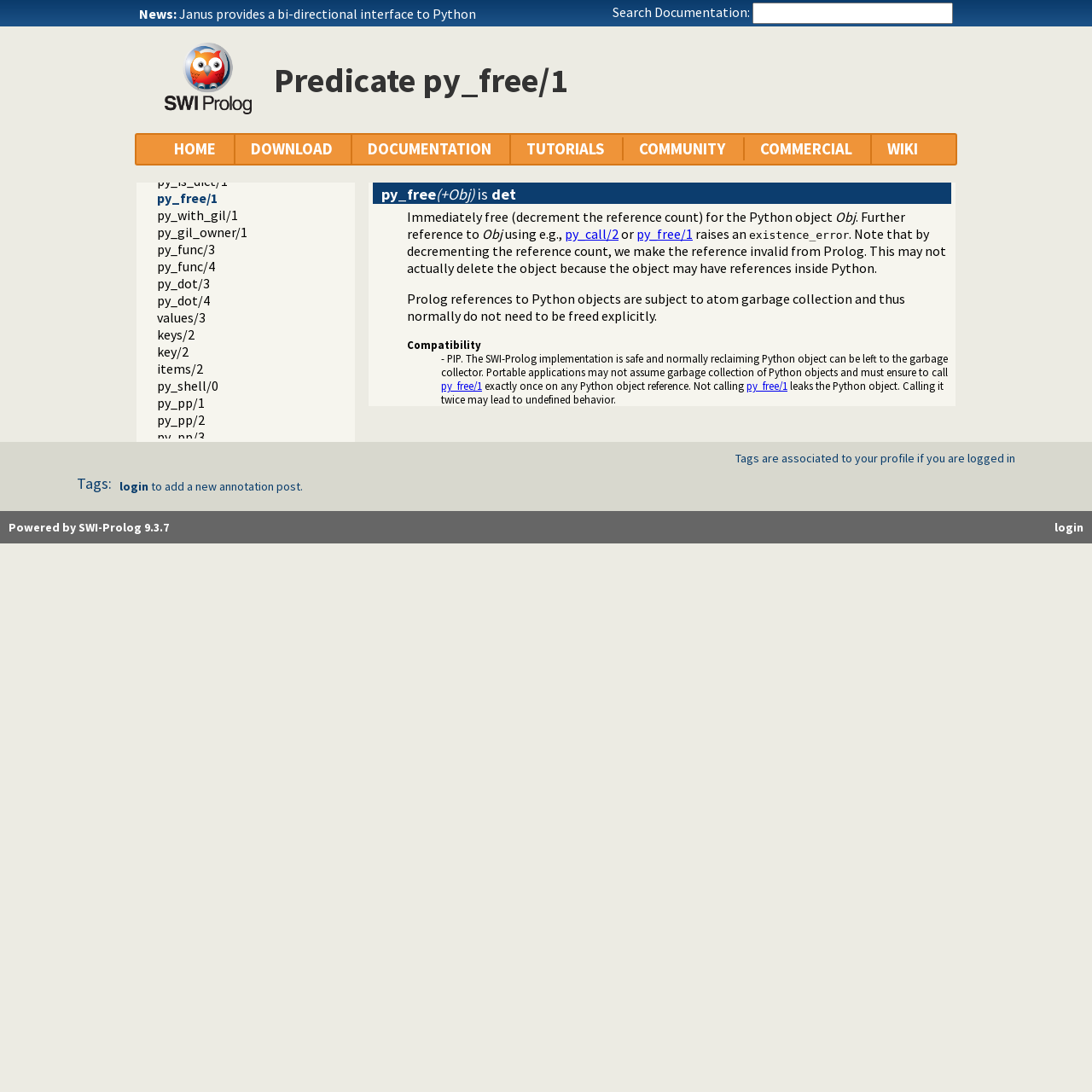Identify the bounding box coordinates of the element to click to follow this instruction: 'Go to COMMUNITY page'. Ensure the coordinates are four float values between 0 and 1, provided as [left, top, right, bottom].

[0.585, 0.126, 0.664, 0.147]